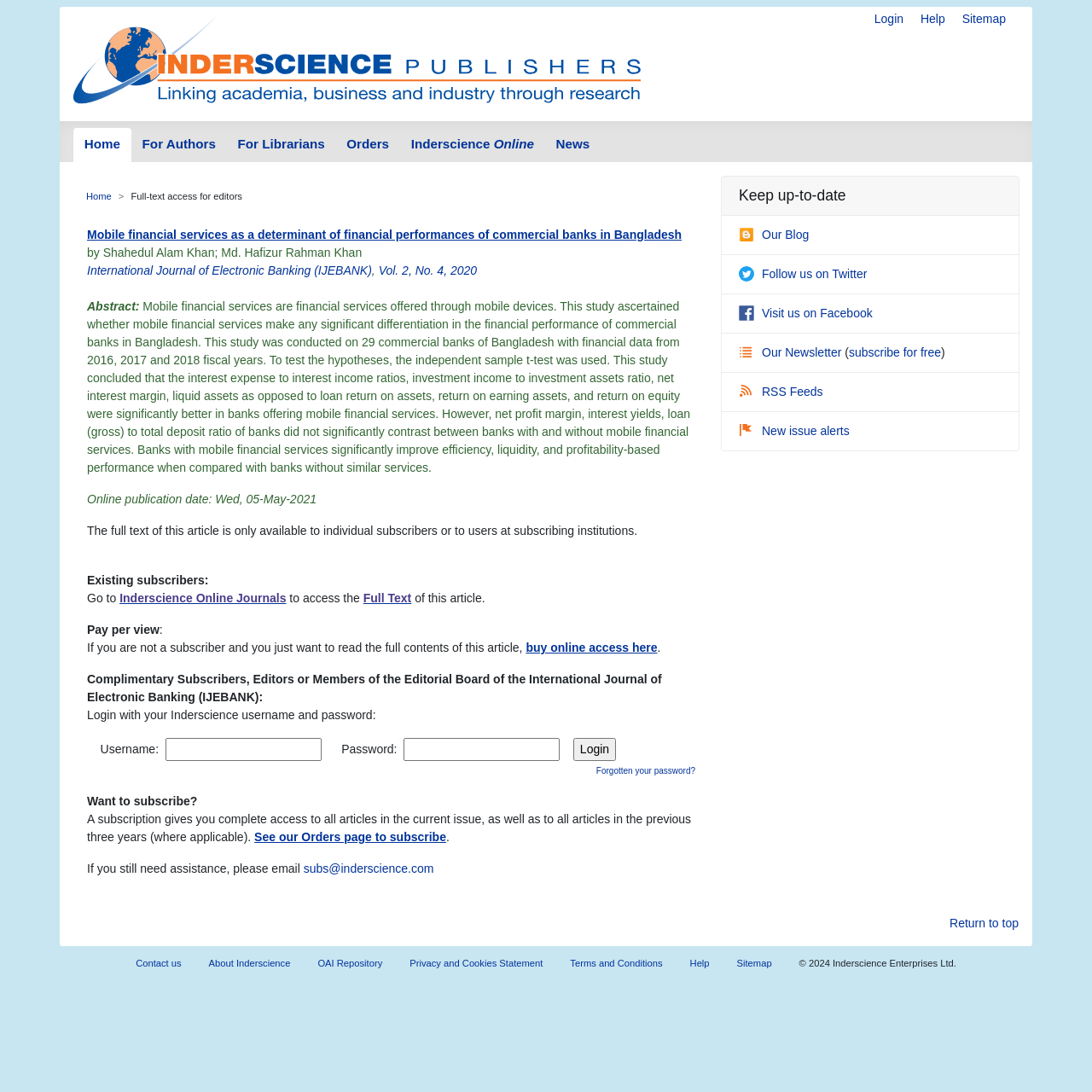Locate the bounding box coordinates of the region to be clicked to comply with the following instruction: "Search for articles". The coordinates must be four float numbers between 0 and 1, in the form [left, top, right, bottom].

[0.067, 0.118, 0.12, 0.149]